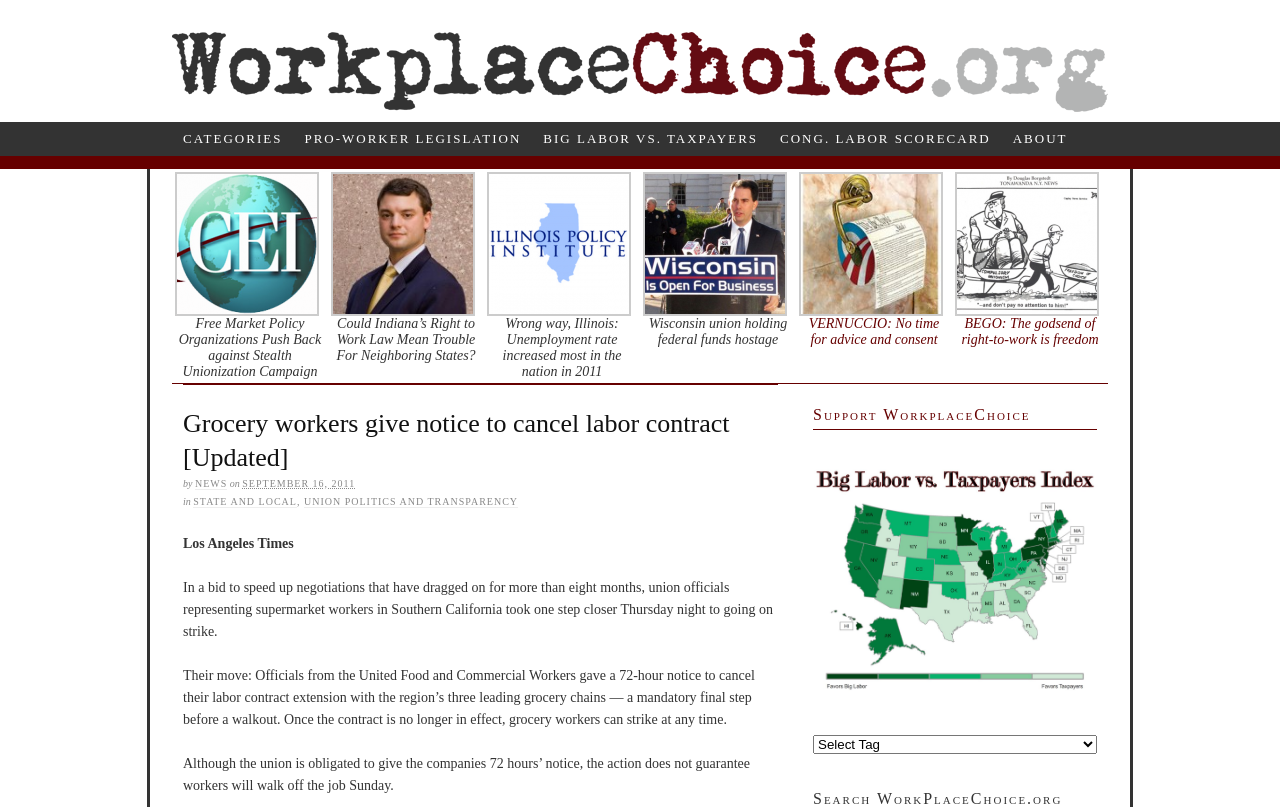Using floating point numbers between 0 and 1, provide the bounding box coordinates in the format (top-left x, top-left y, bottom-right x, bottom-right y). Locate the UI element described here: About

[0.783, 0.151, 0.843, 0.193]